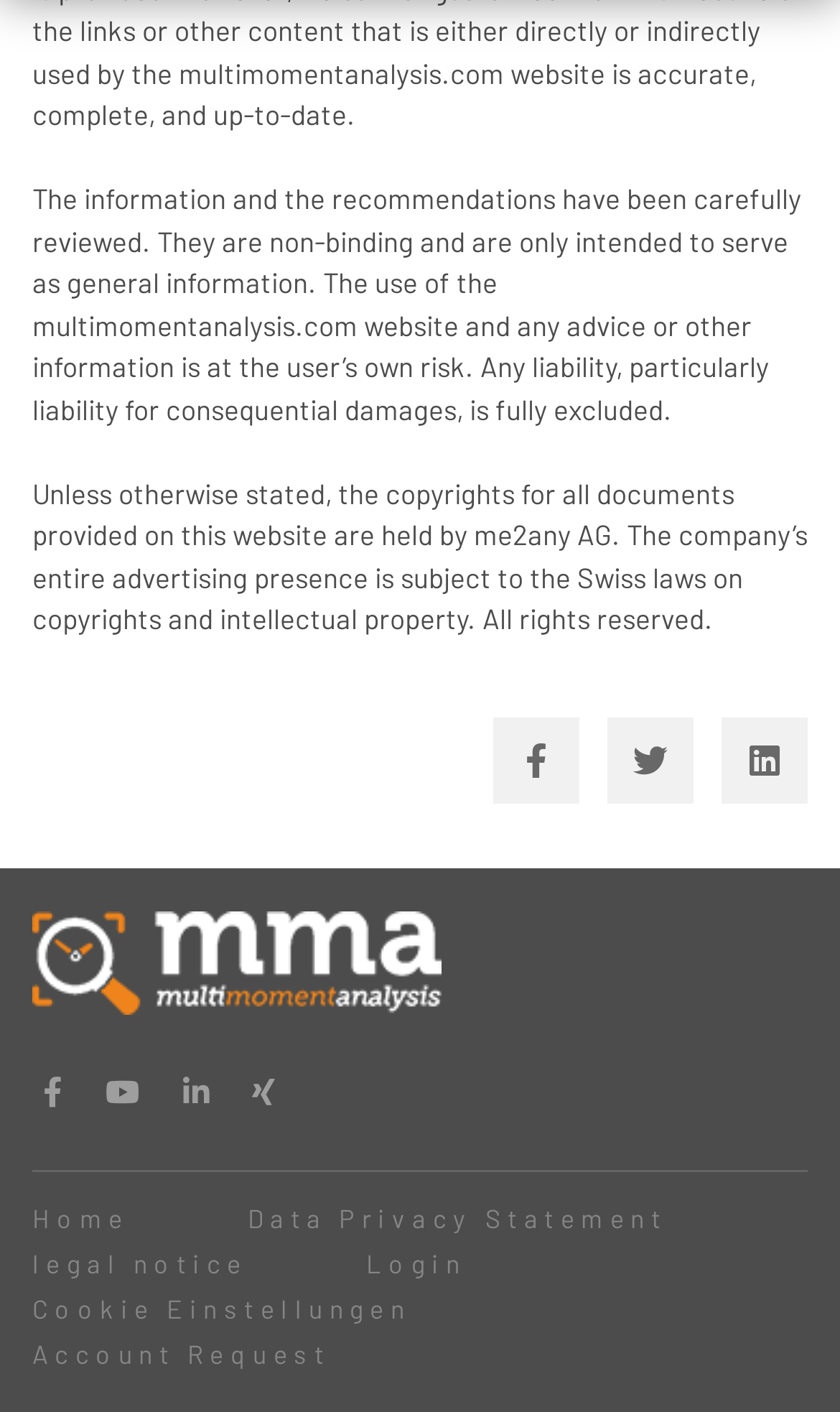How many social media links are there?
Give a one-word or short phrase answer based on the image.

4